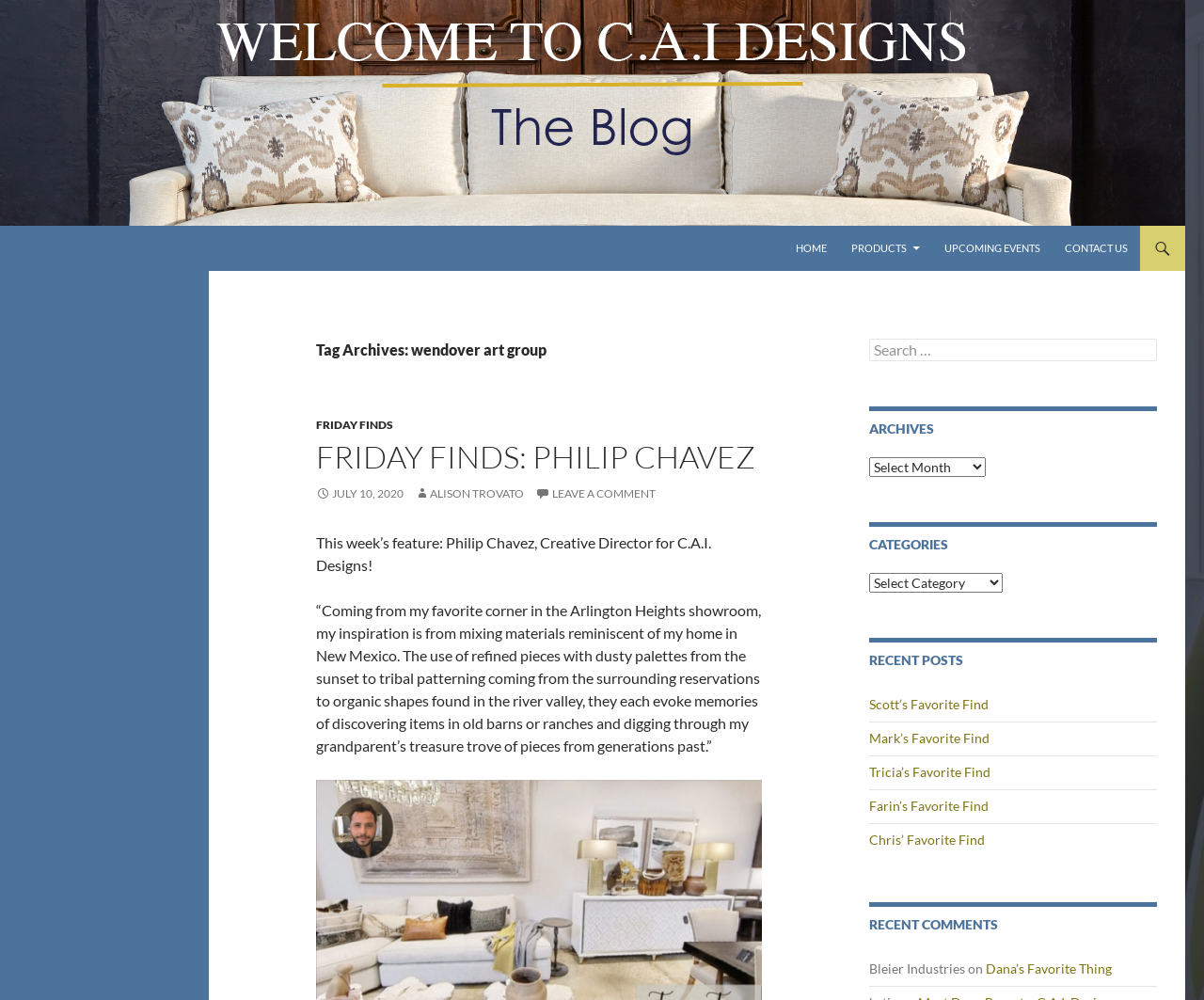Find the bounding box coordinates of the clickable area that will achieve the following instruction: "Go to HOME page".

[0.652, 0.226, 0.696, 0.271]